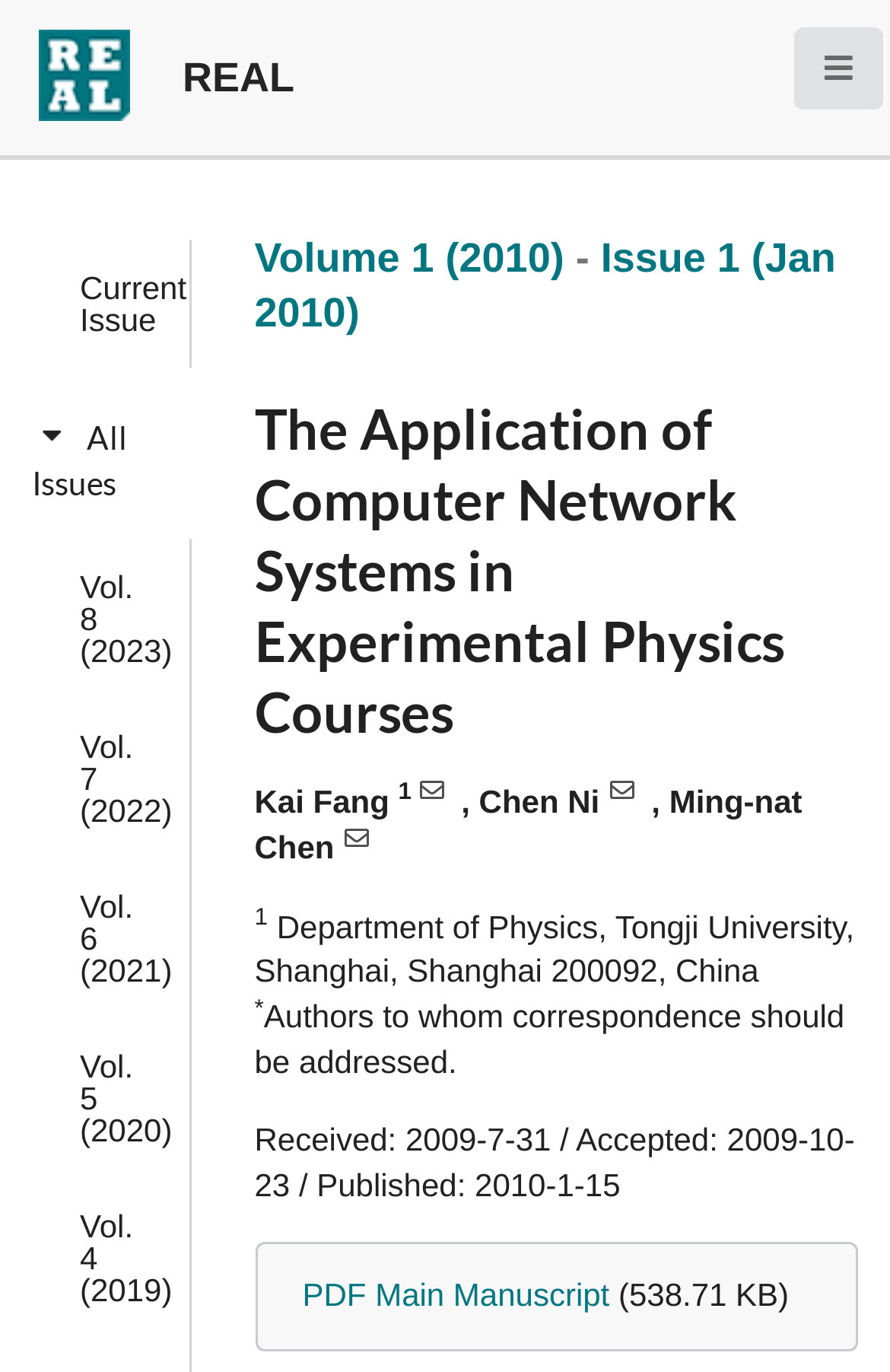Please specify the bounding box coordinates of the clickable region necessary for completing the following instruction: "Access volume 8". The coordinates must consist of four float numbers between 0 and 1, i.e., [left, top, right, bottom].

[0.036, 0.393, 0.212, 0.509]